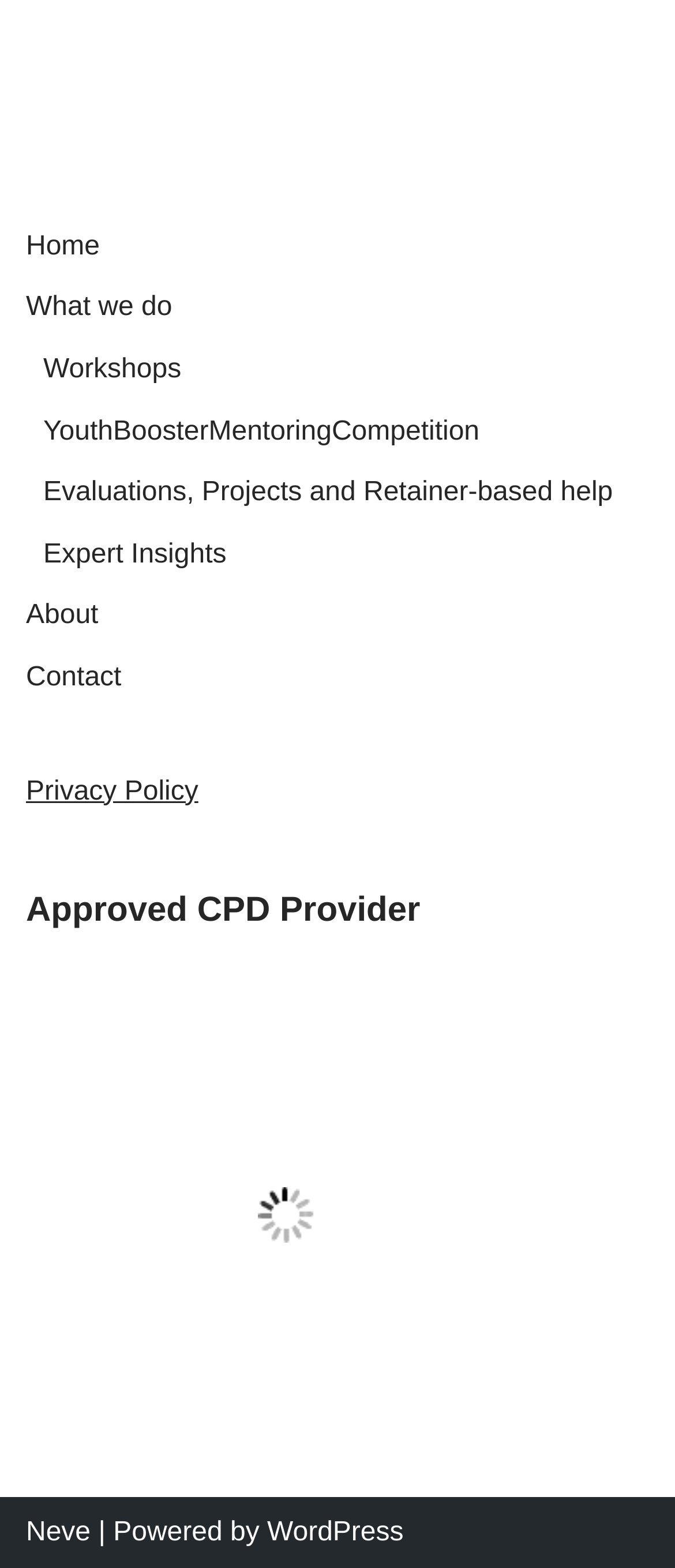Respond concisely with one word or phrase to the following query:
How many main navigation links are there?

7